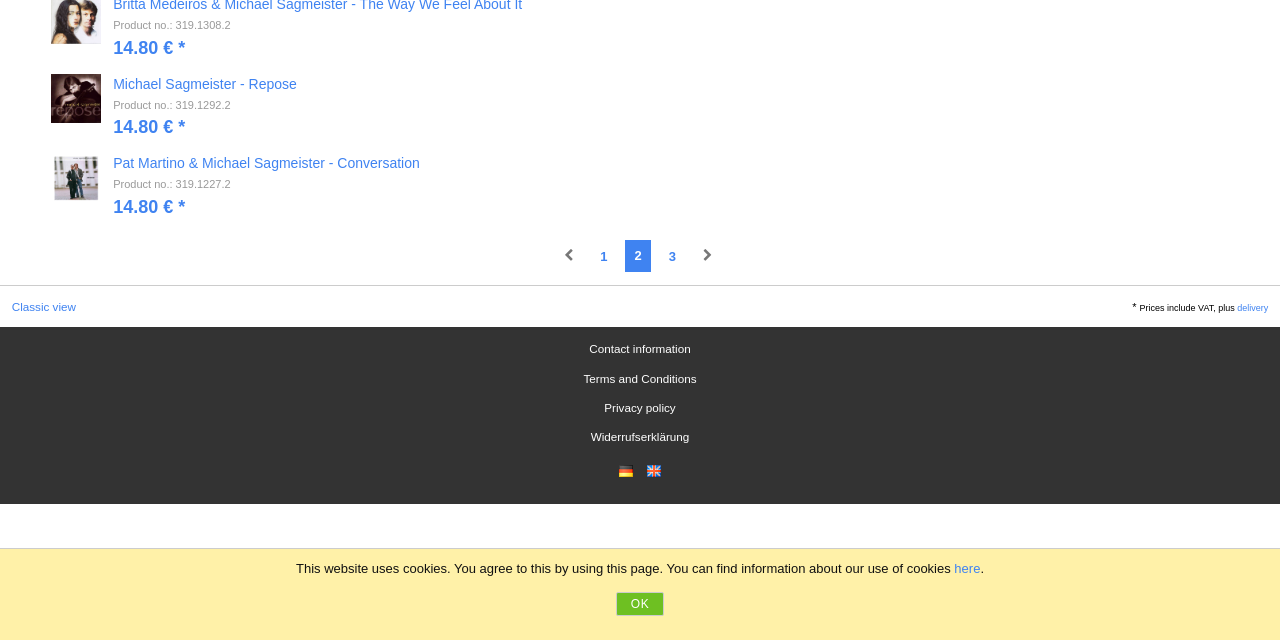Please find the bounding box coordinates (top-left x, top-left y, bottom-right x, bottom-right y) in the screenshot for the UI element described as follows: best Stump grinding Austell ga

None